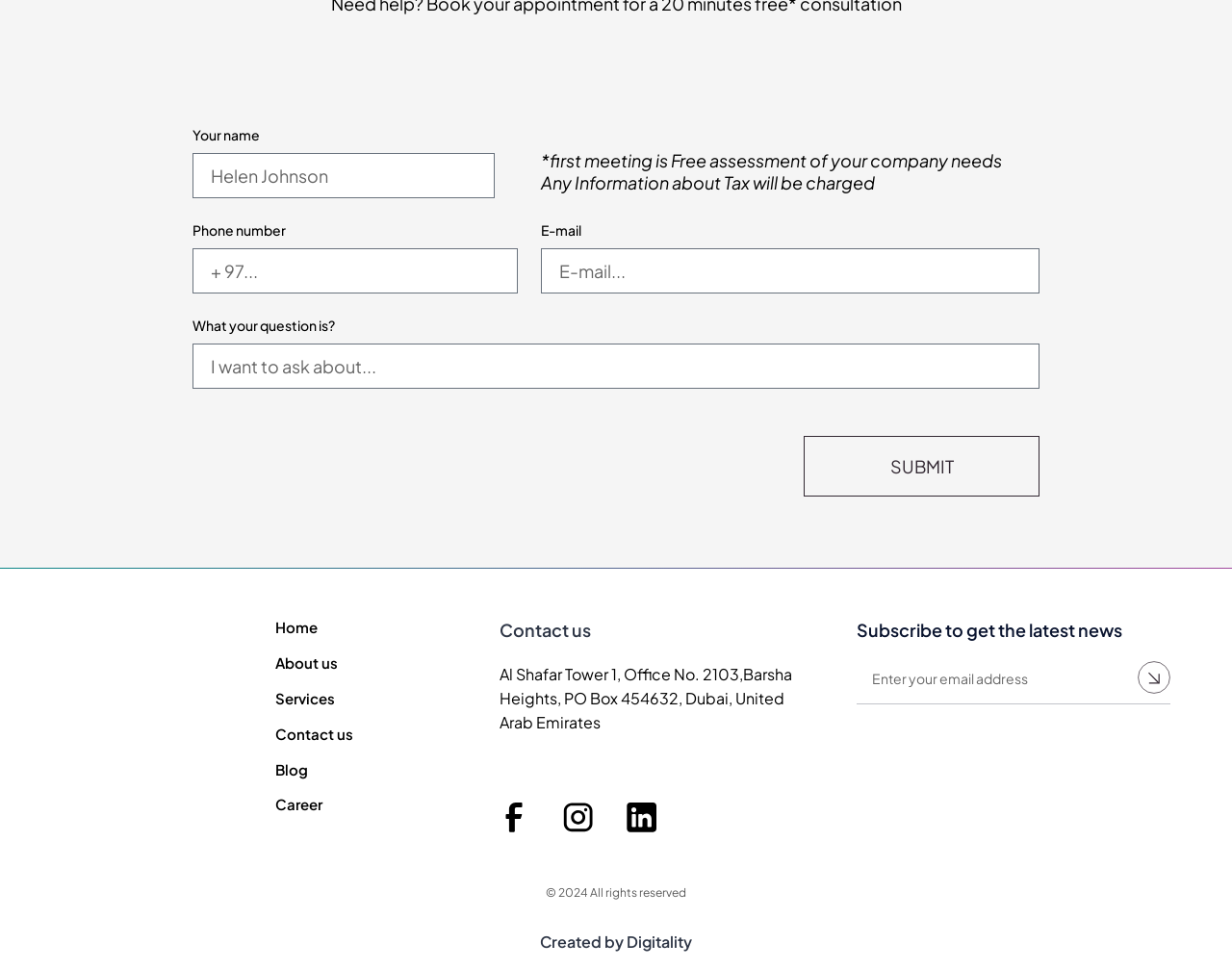What is the purpose of the first meeting?
Look at the screenshot and give a one-word or phrase answer.

Free assessment